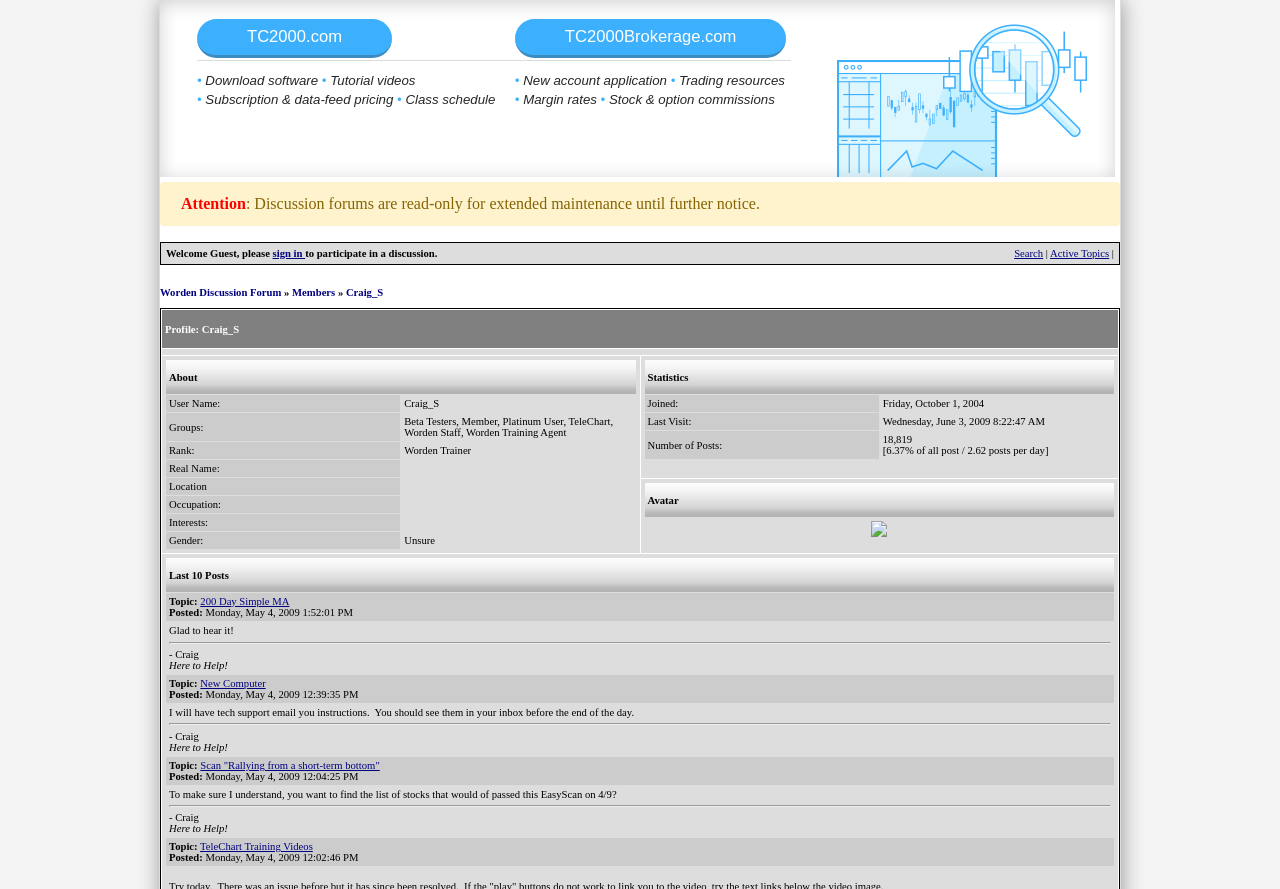Refer to the screenshot and answer the following question in detail:
What is the username of the profile?

I found the username by looking at the profile information section, where it says 'Profile: Craig_S'.